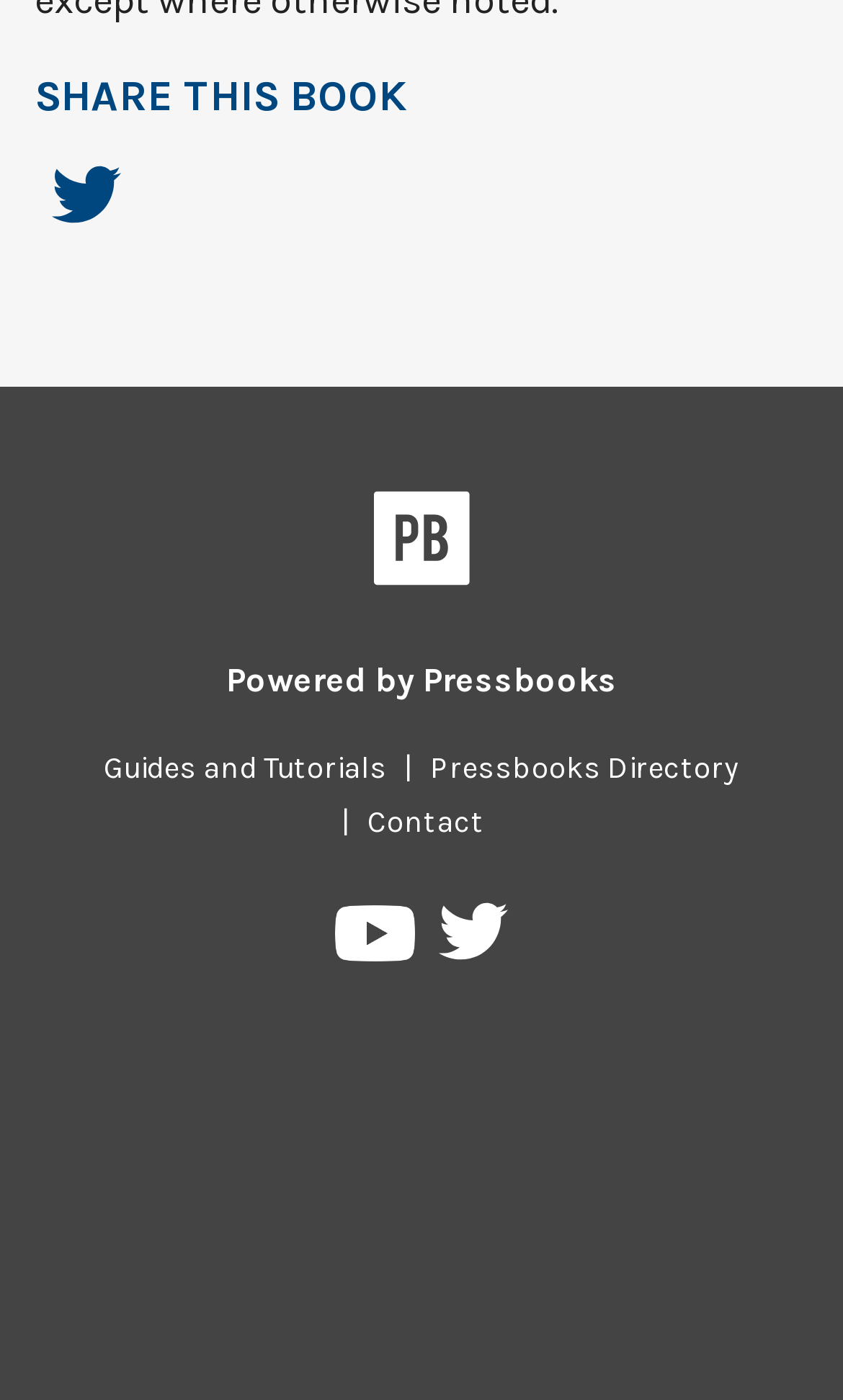Identify the bounding box coordinates of the section to be clicked to complete the task described by the following instruction: "View Guides and Tutorials". The coordinates should be four float numbers between 0 and 1, formatted as [left, top, right, bottom].

[0.103, 0.536, 0.479, 0.562]